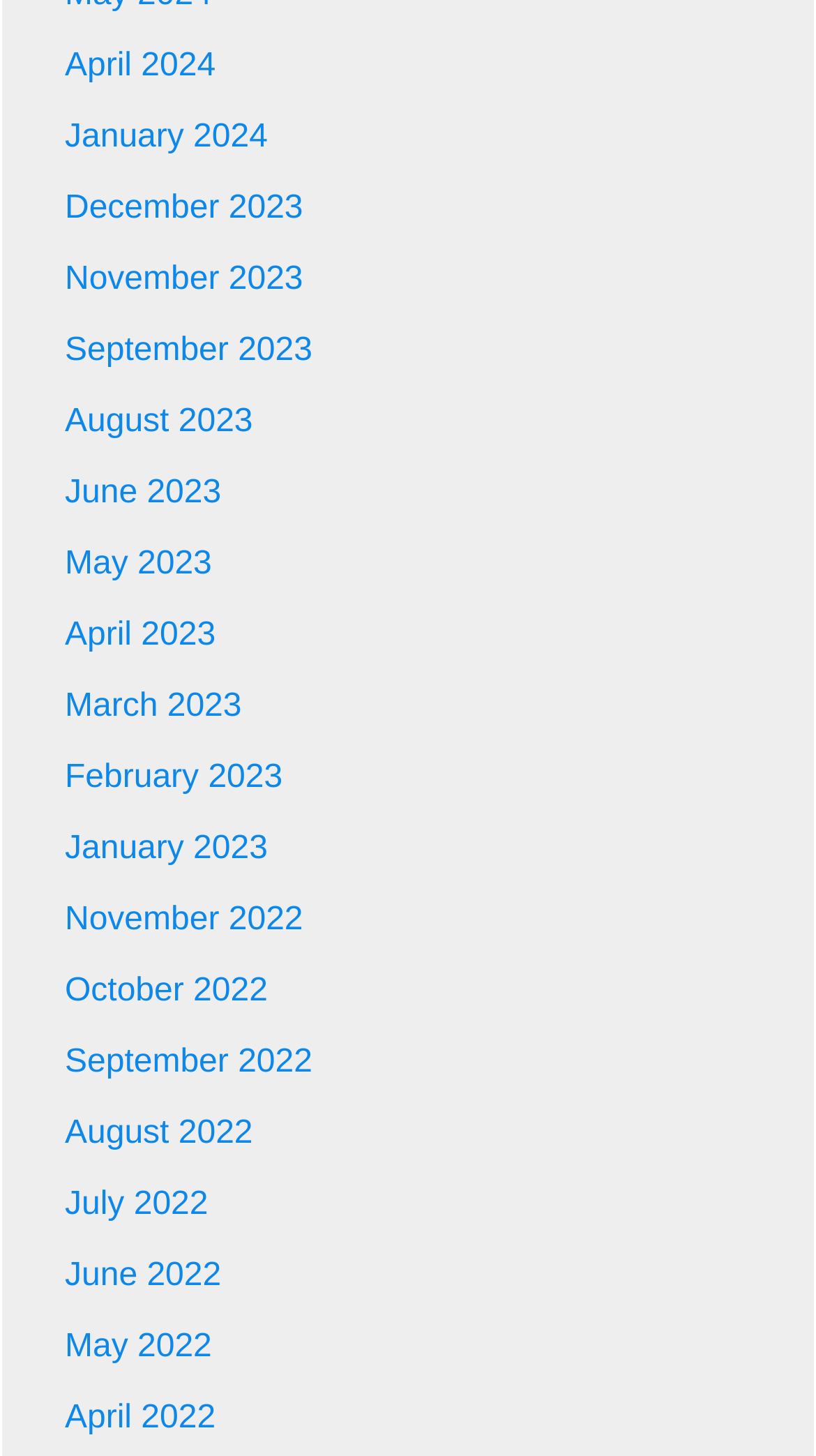What is the earliest month listed? Using the information from the screenshot, answer with a single word or phrase.

April 2022